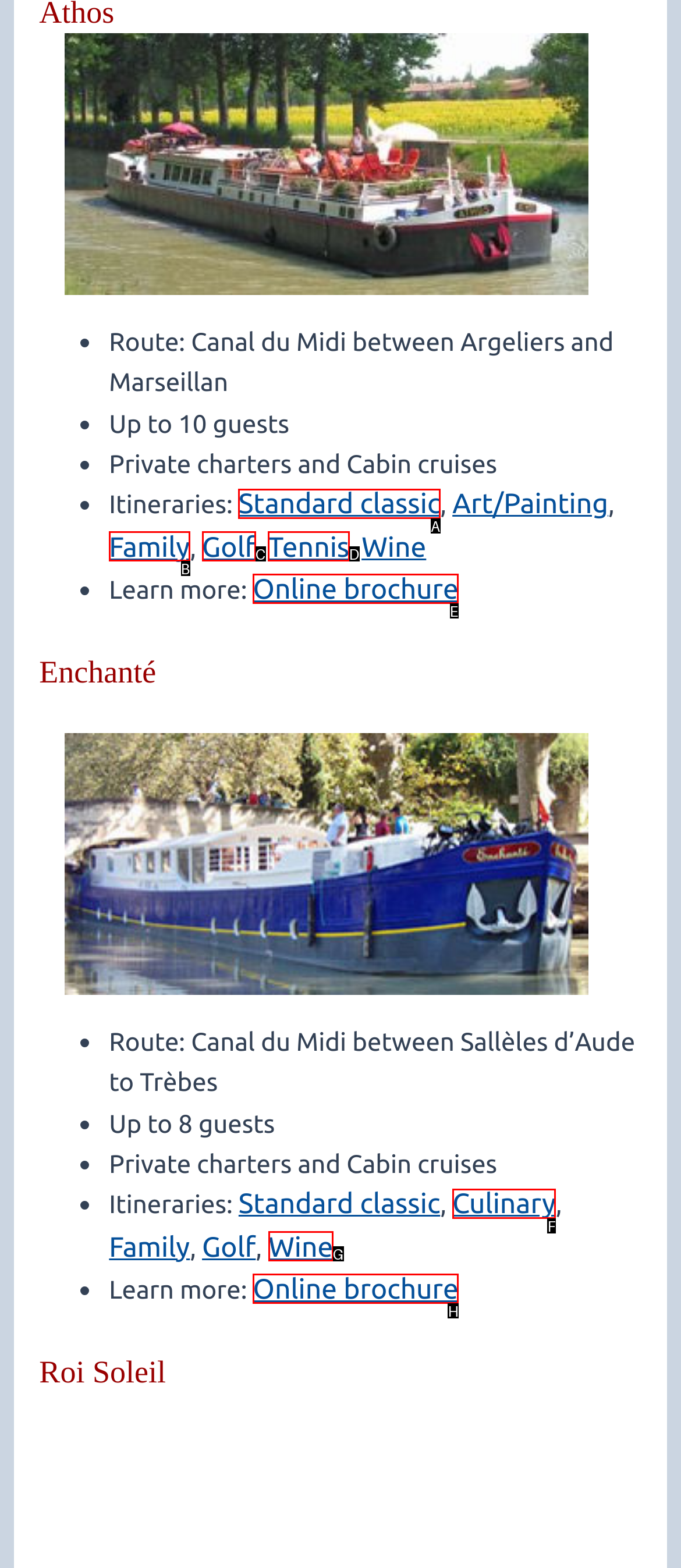Choose the HTML element that needs to be clicked for the given task: View the online brochure Respond by giving the letter of the chosen option.

E